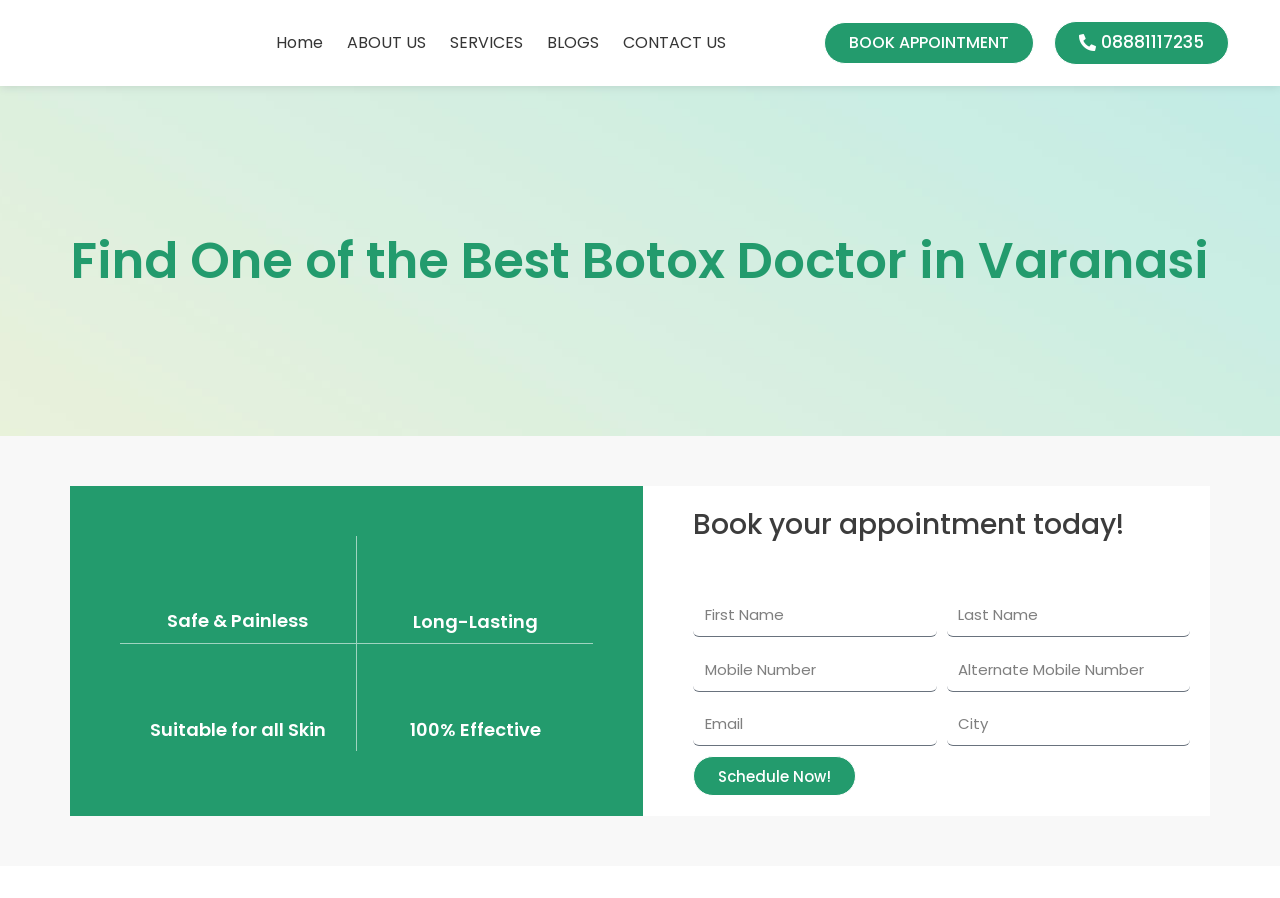Please determine the headline of the webpage and provide its content.

Find One of the Best Botox Doctor in Varanasi